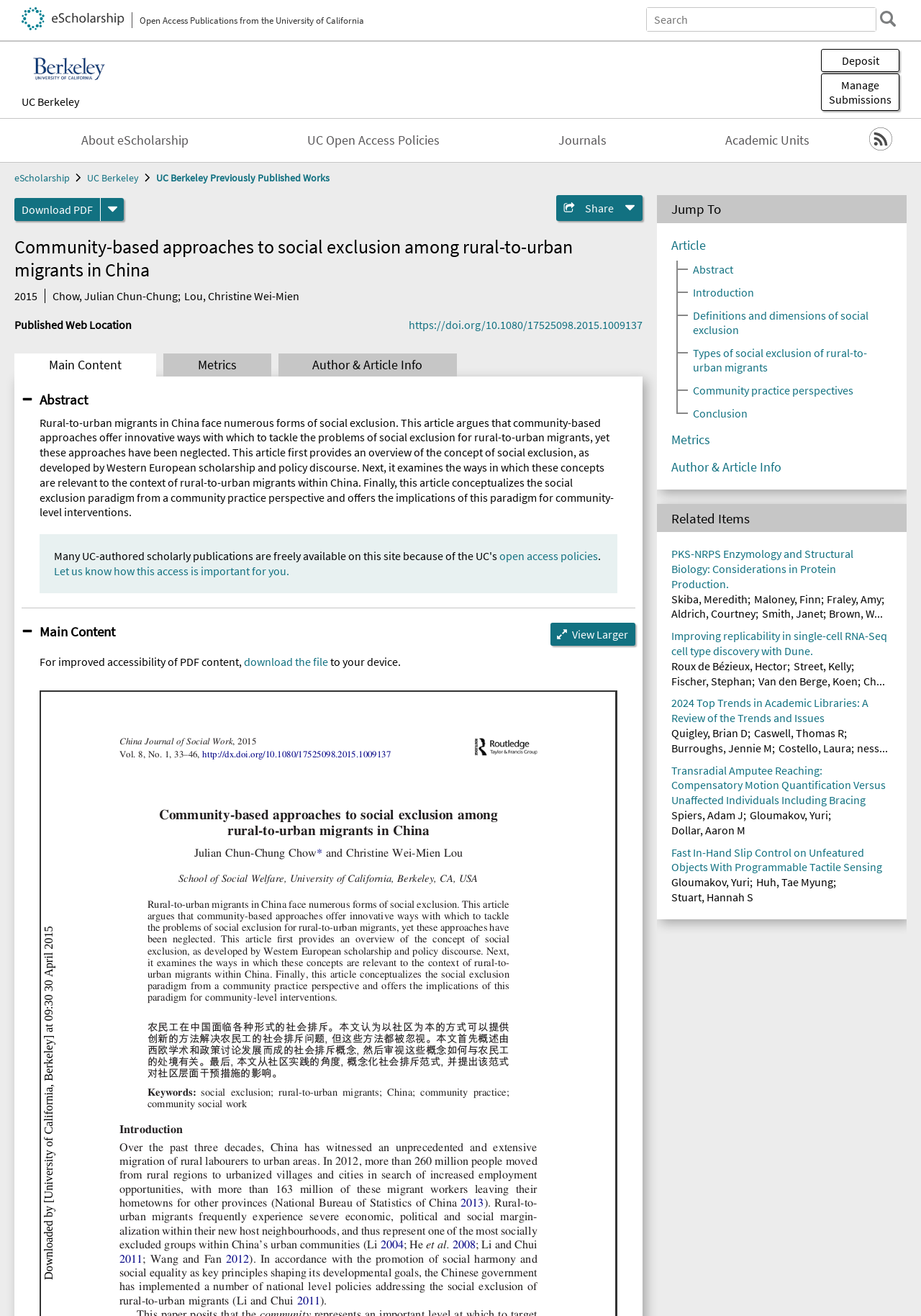Please give a concise answer to this question using a single word or phrase: 
What is the year of publication?

2015